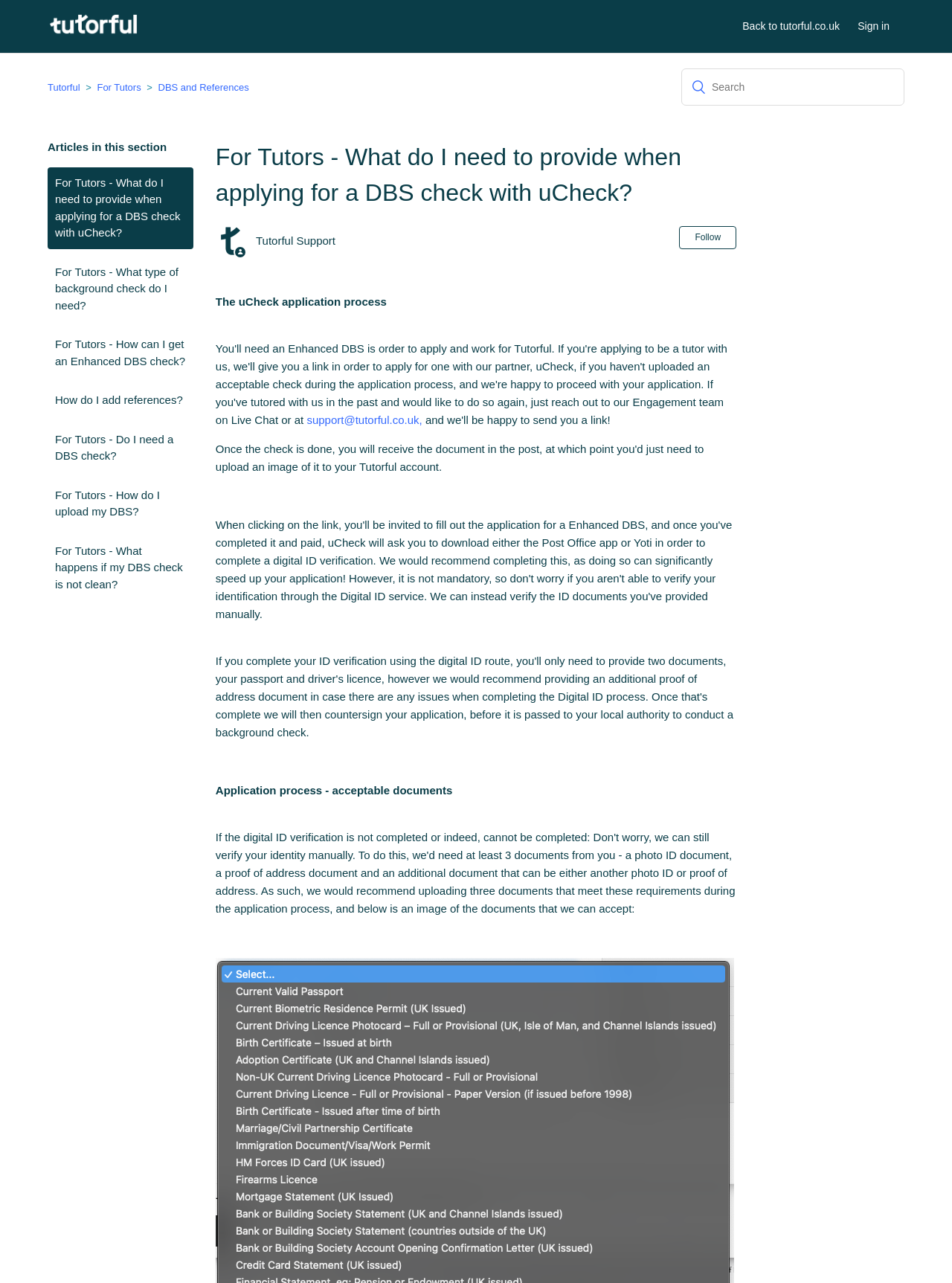Please extract the primary headline from the webpage.

For Tutors - What do I need to provide when applying for a DBS check with uCheck?